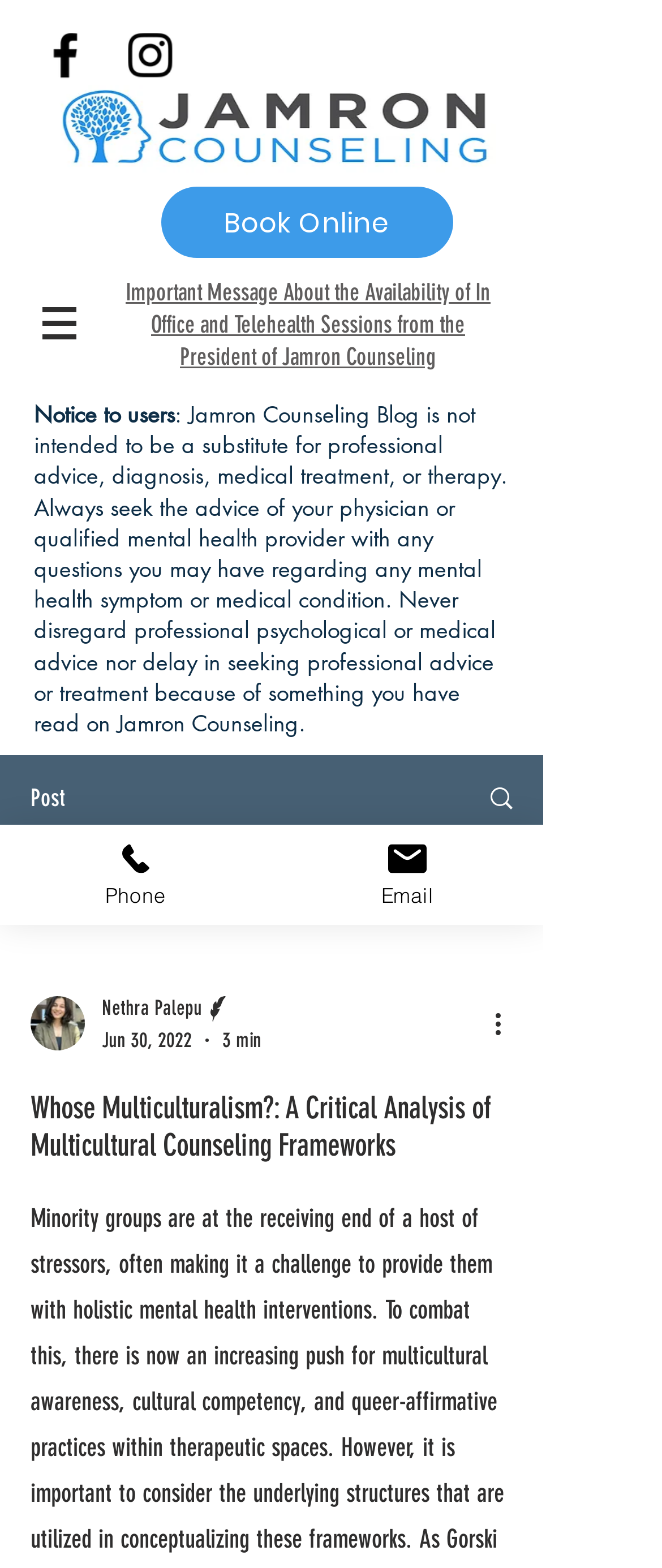Extract the primary header of the webpage and generate its text.

Whose Multiculturalism?: A Critical Analysis of Multicultural Counseling Frameworks